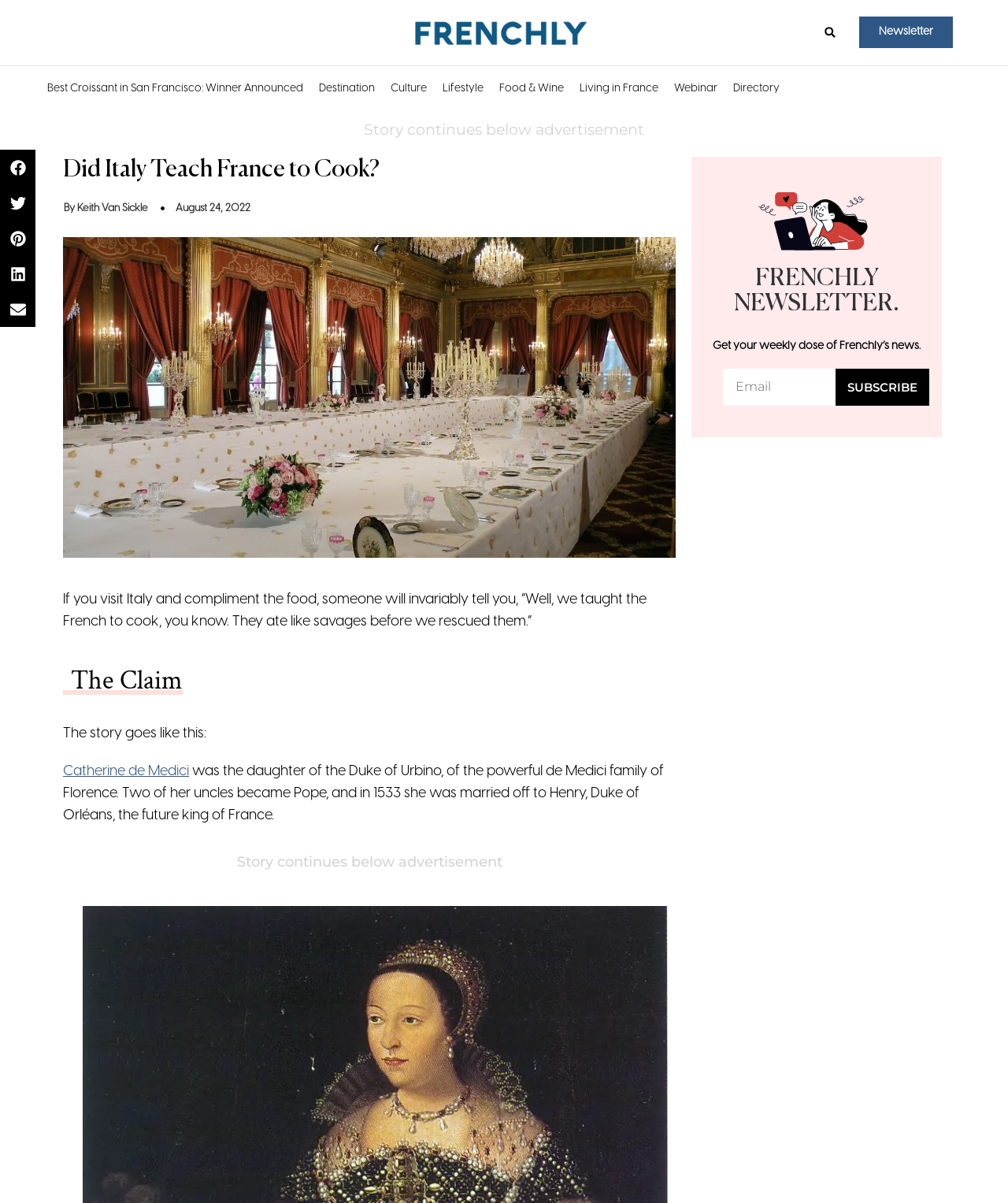Extract the text of the main heading from the webpage.

Did Italy Teach France to Cook?